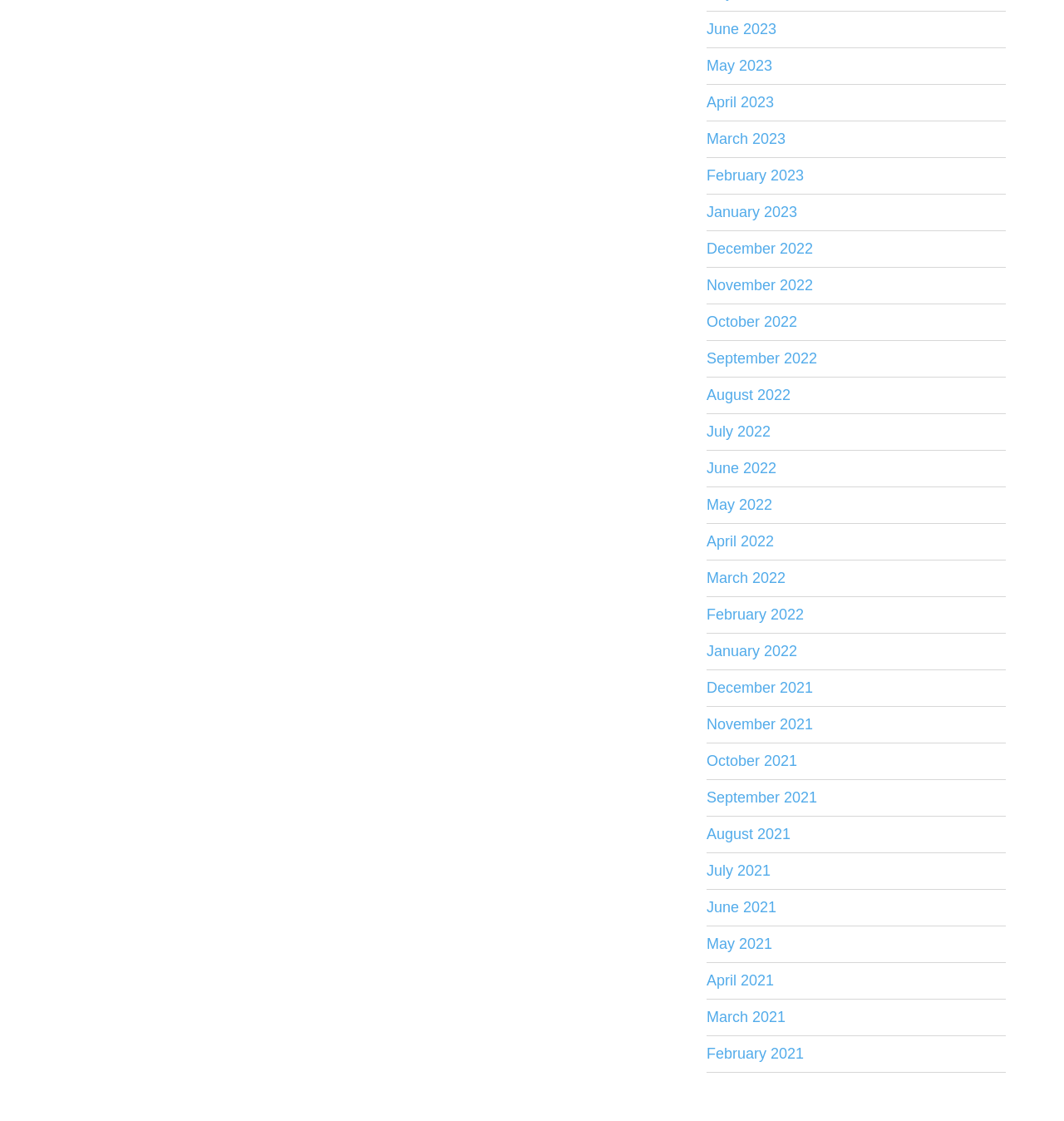Determine the bounding box coordinates of the clickable element to complete this instruction: "Click on the 'Designs' link". Provide the coordinates in the format of four float numbers between 0 and 1, [left, top, right, bottom].

None